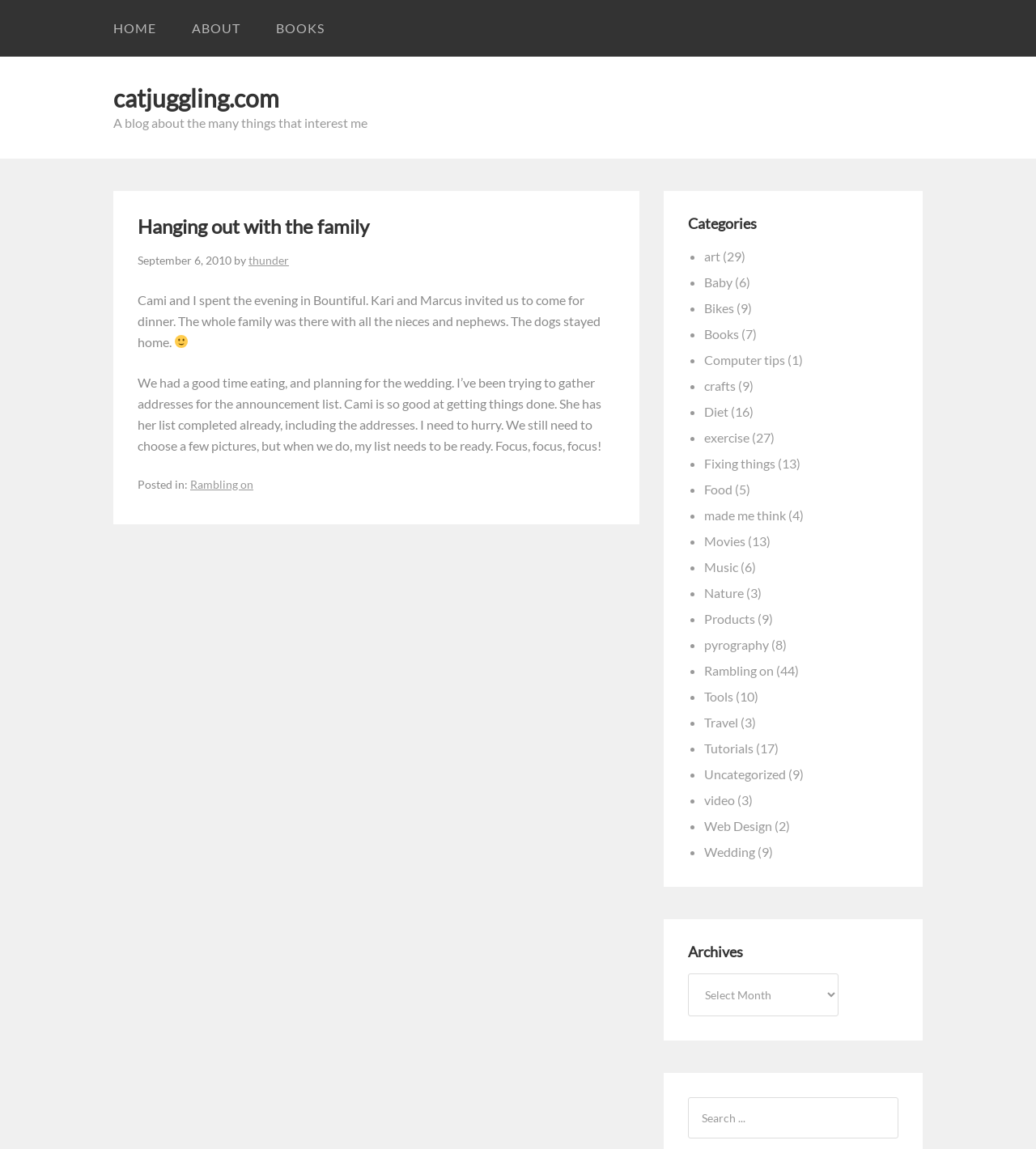Refer to the screenshot and give an in-depth answer to this question: What is the topic of the article?

I read the title of the article, which is 'Hanging out with the family', and it seems to be about the author's experience spending time with their family.